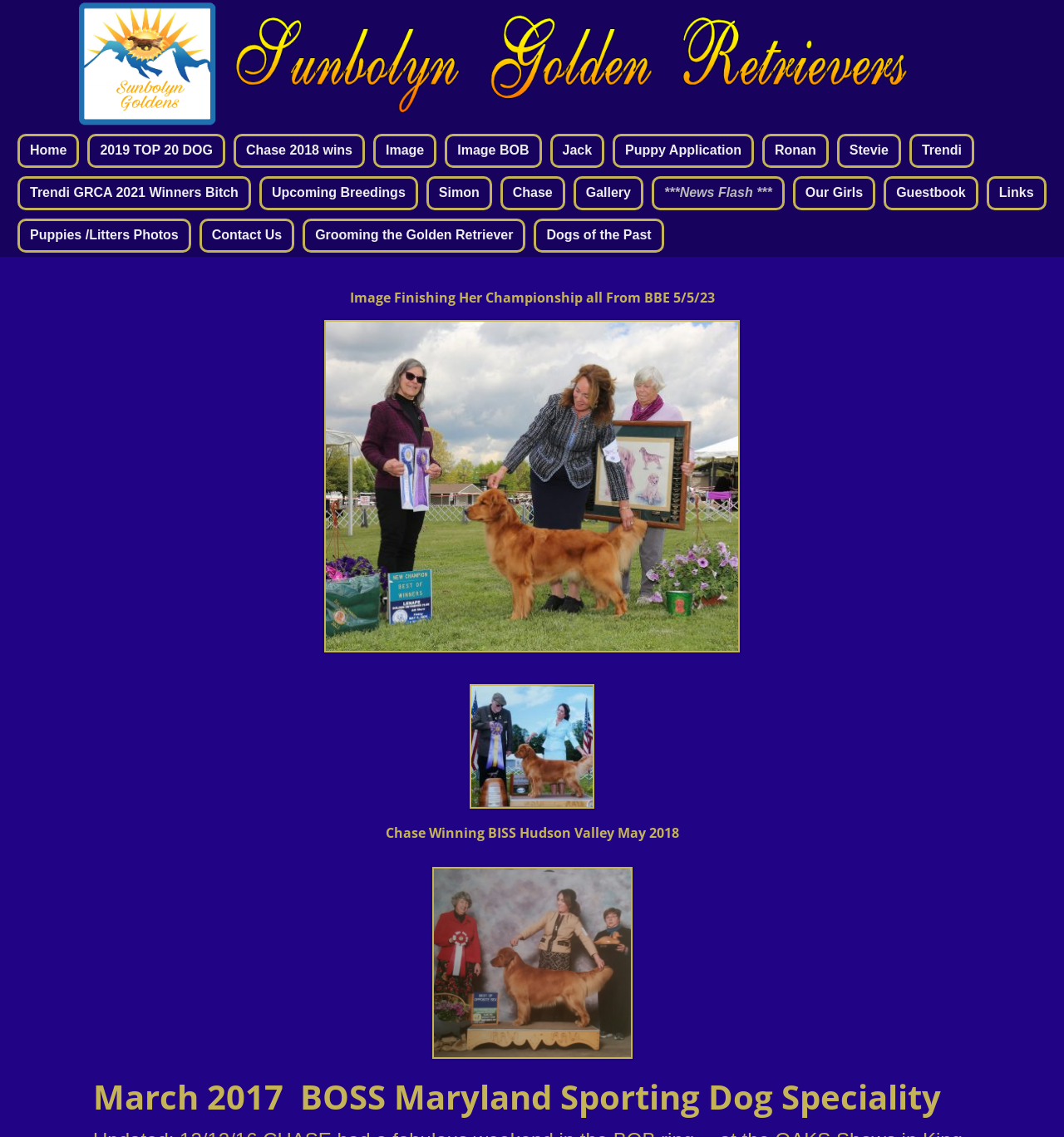Find the bounding box of the element with the following description: "parent_node: --PLEASE SELECT--- name="button" value="Enter"". The coordinates must be four float numbers between 0 and 1, formatted as [left, top, right, bottom].

None